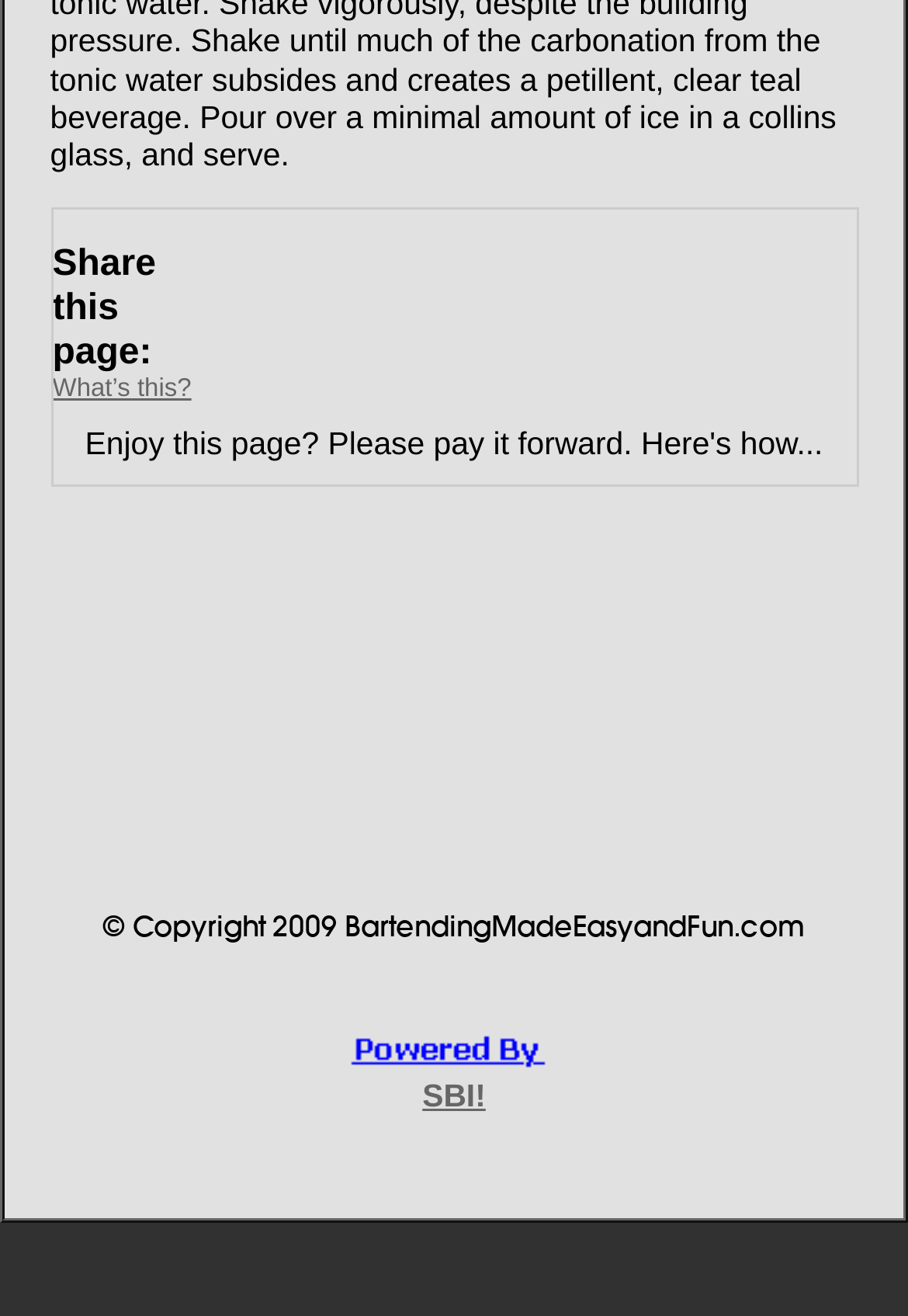Provide a one-word or one-phrase answer to the question:
What is the name of the image next to the 'SBI' link?

SBI